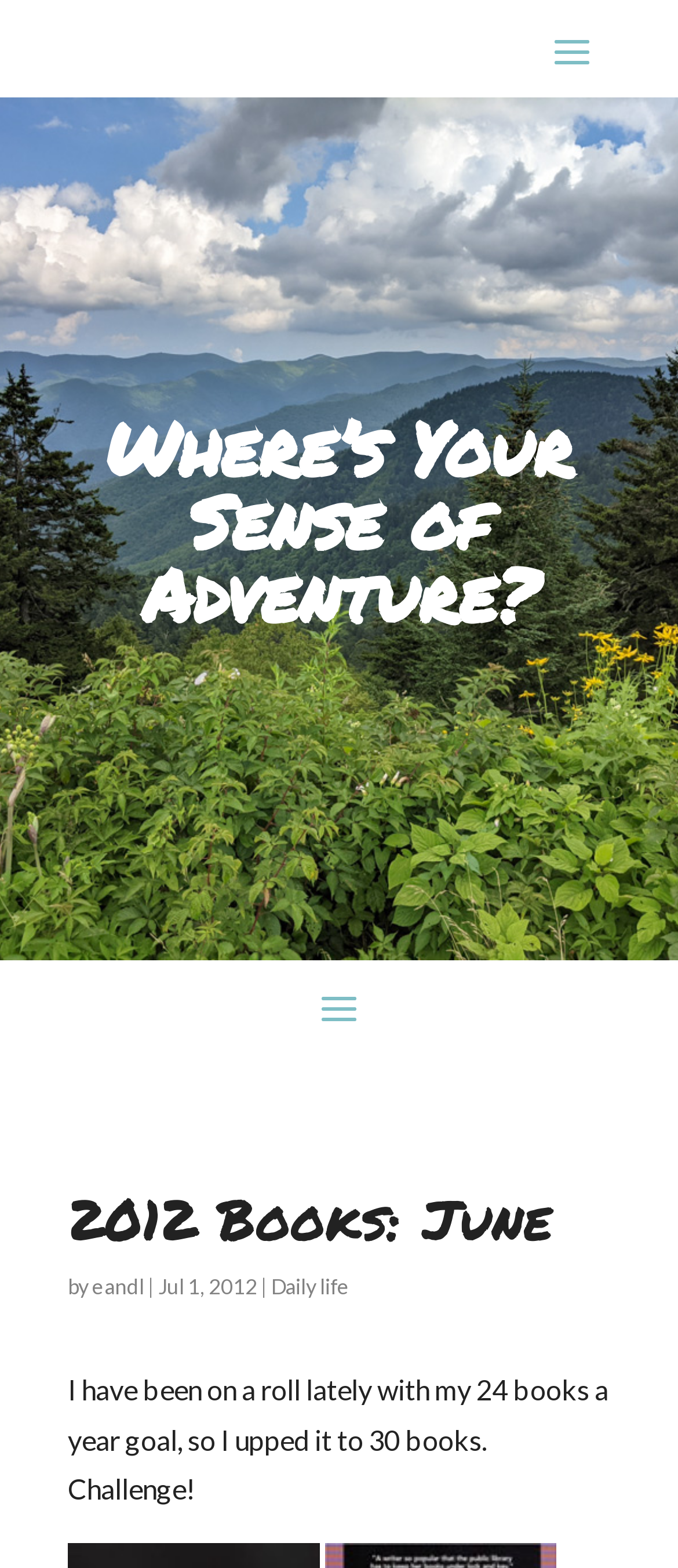Generate a comprehensive description of the webpage.

The webpage appears to be a blog post or article about books, specifically focusing on the month of June 2012. At the top of the page, there is a large heading that reads "Where's Your Sense of Adventure?" followed by a smaller heading that says "2012 Books: June". 

Below these headings, there is a section that displays the author's information, including the text "by" followed by a link to the author's name "eandl", separated by a vertical bar. The author's name is situated to the right of the "by" text. Next to the author's name is the date "Jul 1, 2012", which is positioned to the right of the author's name.

Further down the page, there is a paragraph of text that discusses the author's goal of reading 24 books a year, which they have increased to 30 books. This paragraph is positioned below the author's information section. 

Additionally, there is a link to the category "Daily life" located to the right of the author's information section, which suggests that the blog post may be categorized under daily life or personal experiences.